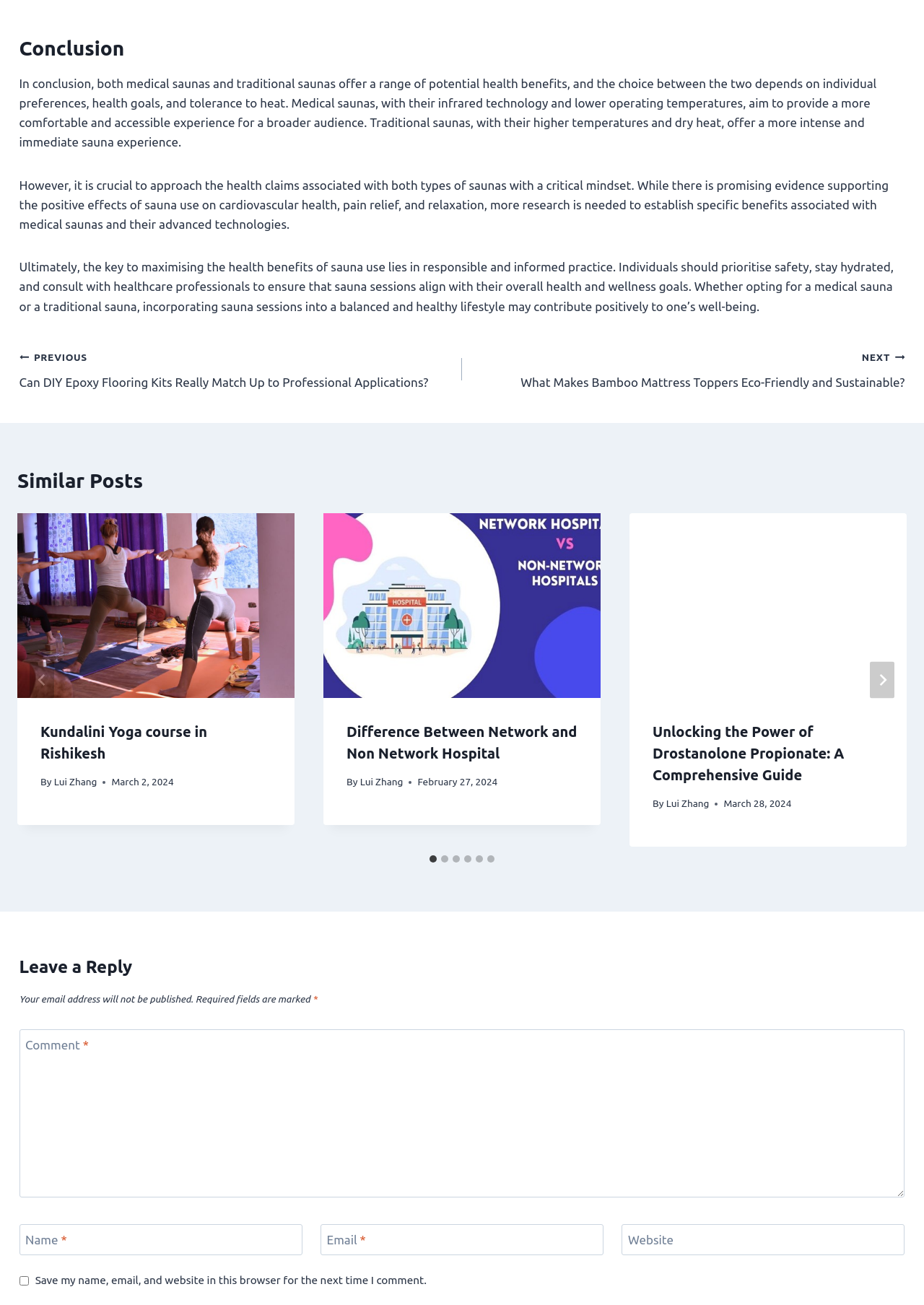How can users navigate the similar posts?
Give a detailed and exhaustive answer to the question.

Users can navigate the similar posts by clicking on the 'Next' and 'Previous' buttons, which will show the next or previous post in the list, or by clicking on the slide numbers at the bottom of the section.